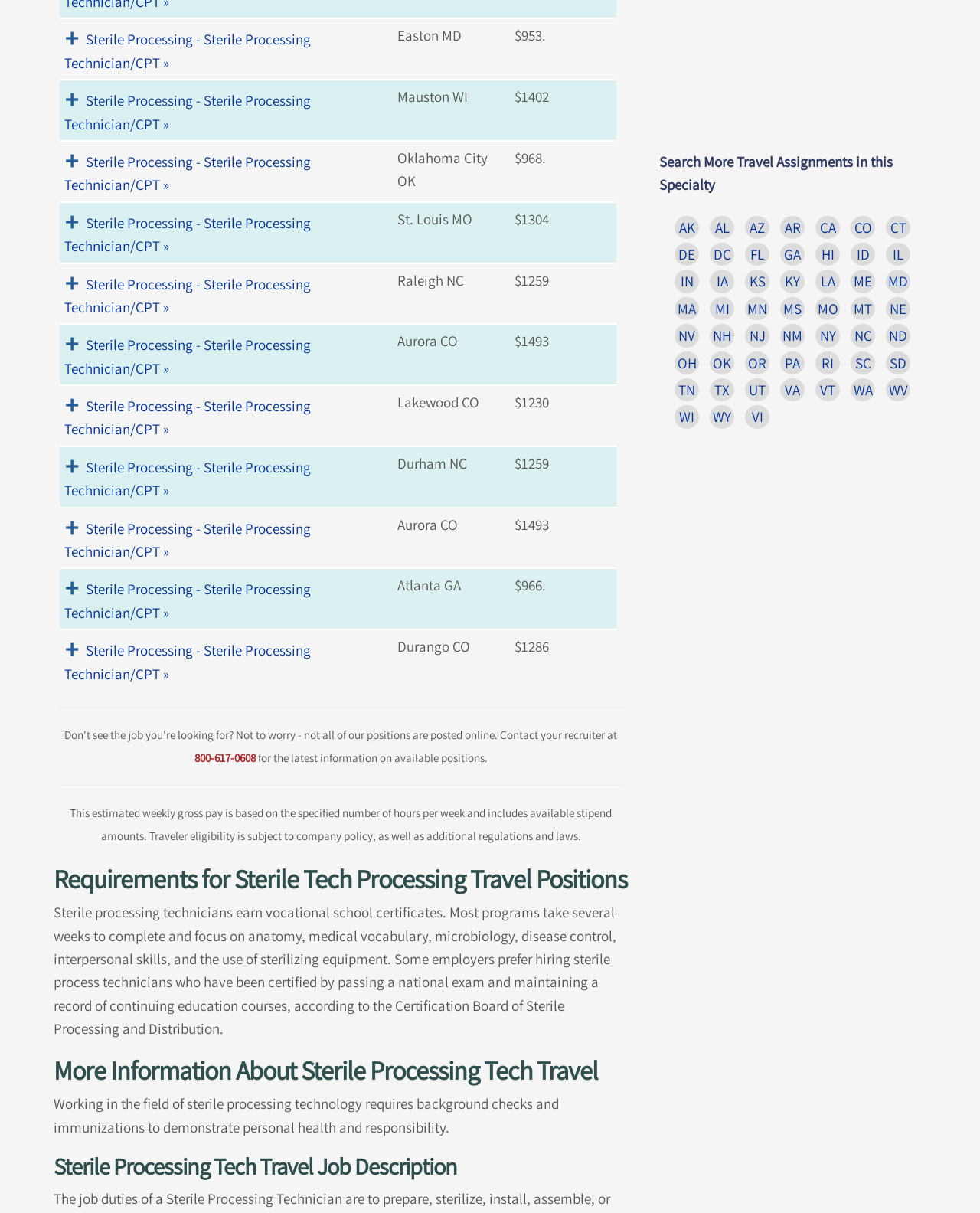Determine the bounding box for the UI element as described: "Adult Readers". The coordinates should be represented as four float numbers between 0 and 1, formatted as [left, top, right, bottom].

None